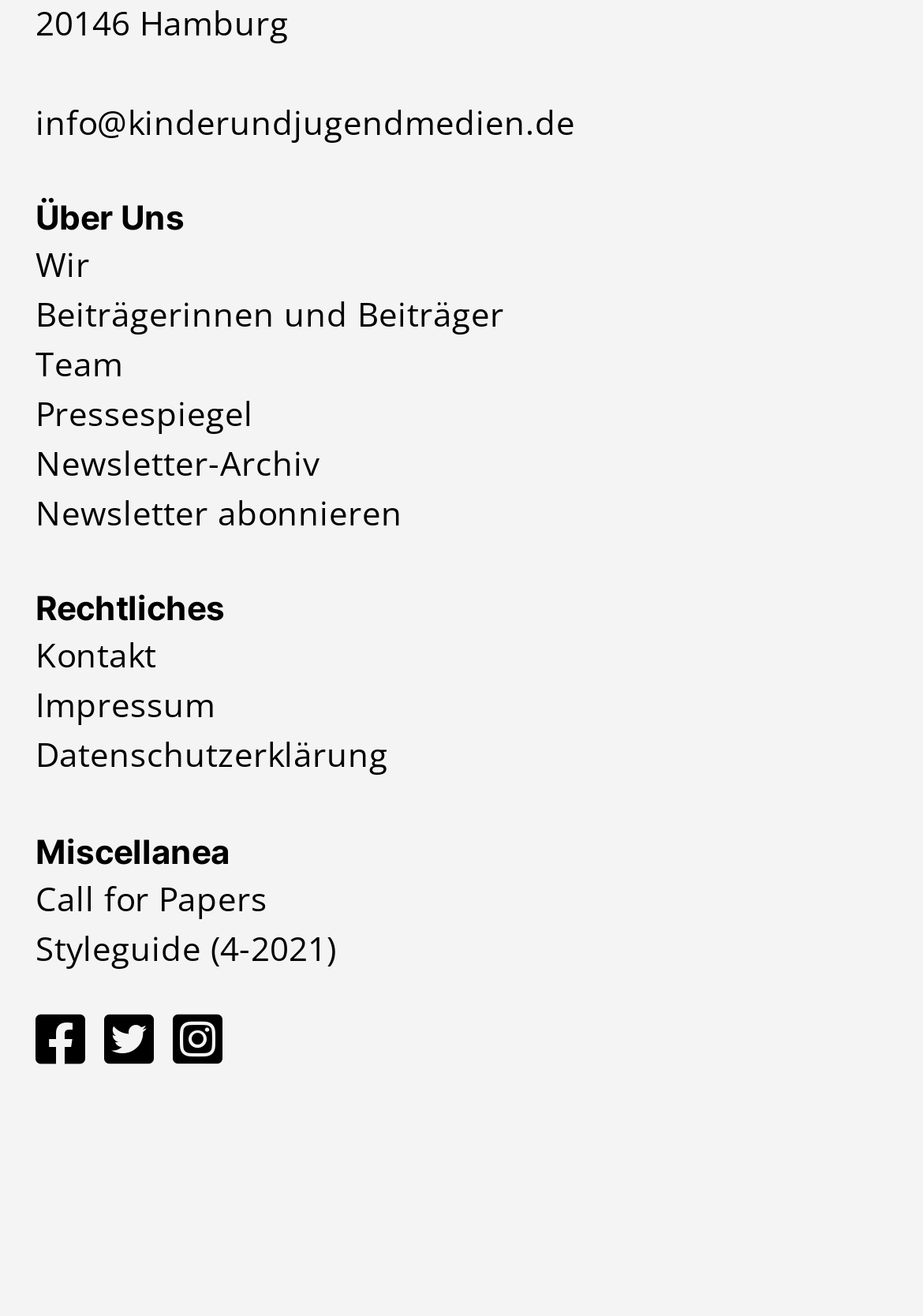Identify the bounding box coordinates of the section to be clicked to complete the task described by the following instruction: "Read the newsletter archive". The coordinates should be four float numbers between 0 and 1, formatted as [left, top, right, bottom].

[0.038, 0.333, 0.546, 0.37]